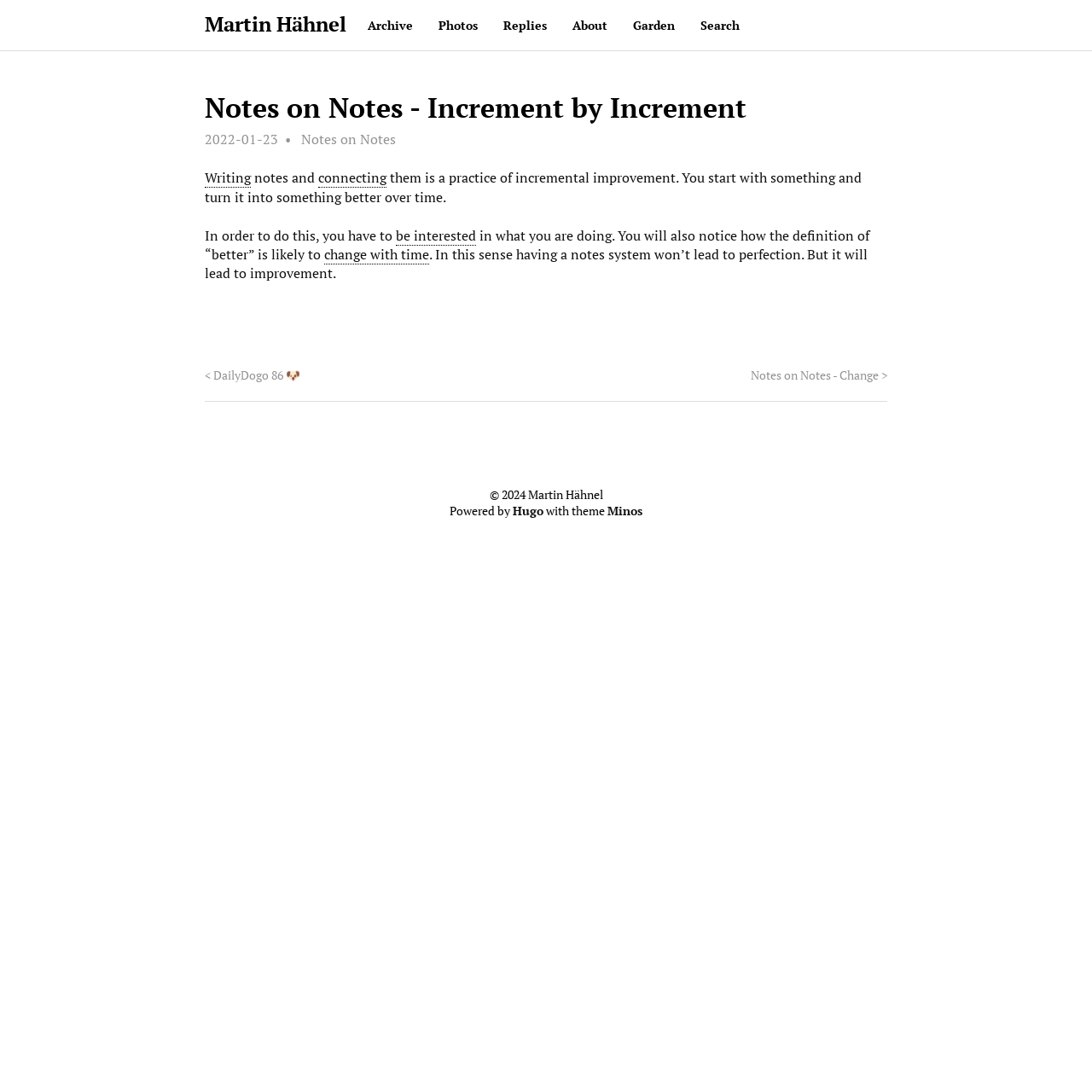Determine the bounding box of the UI element mentioned here: "change with time". The coordinates must be in the format [left, top, right, bottom] with values ranging from 0 to 1.

[0.297, 0.224, 0.393, 0.242]